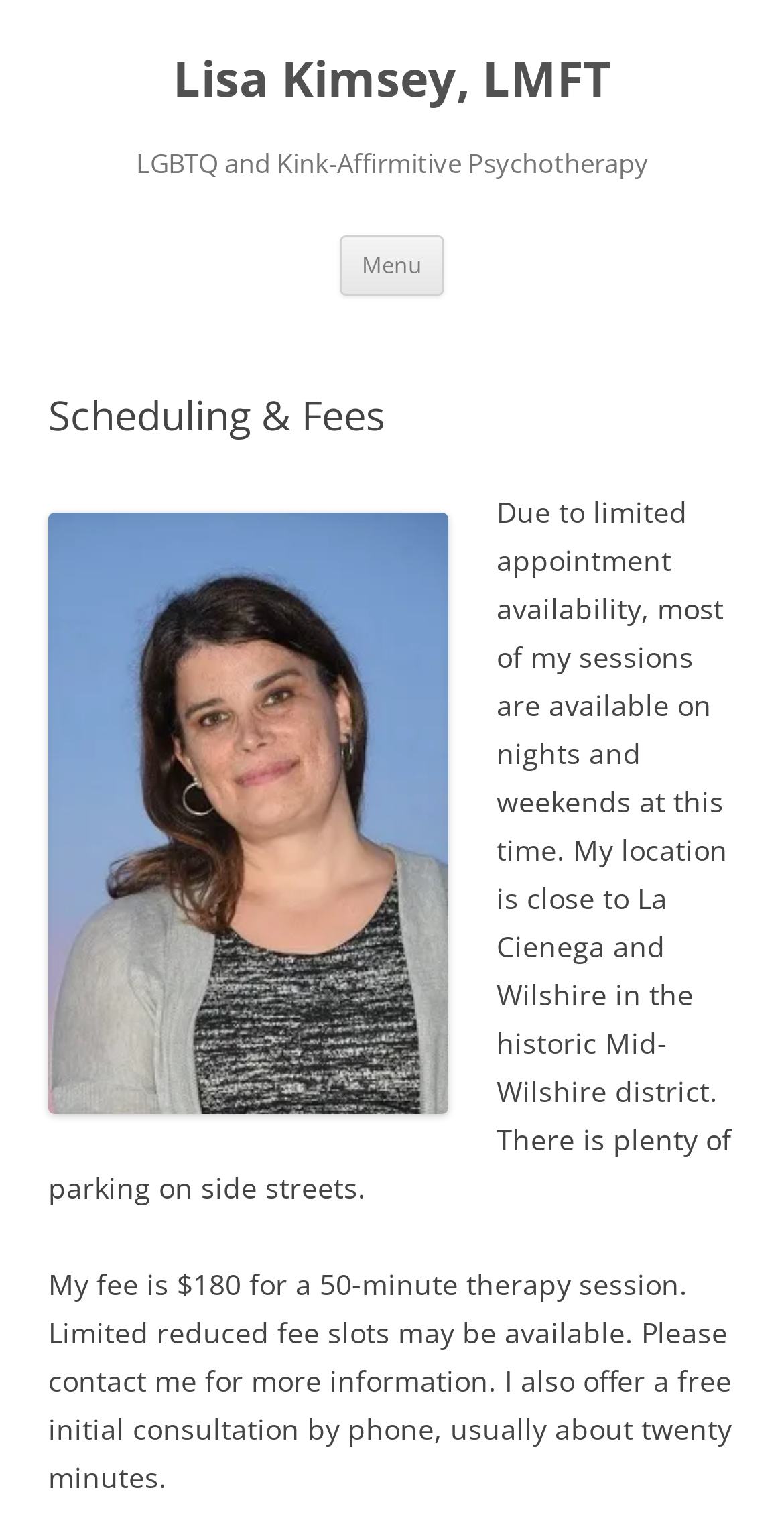Find the coordinates for the bounding box of the element with this description: "Menu".

[0.433, 0.153, 0.567, 0.192]